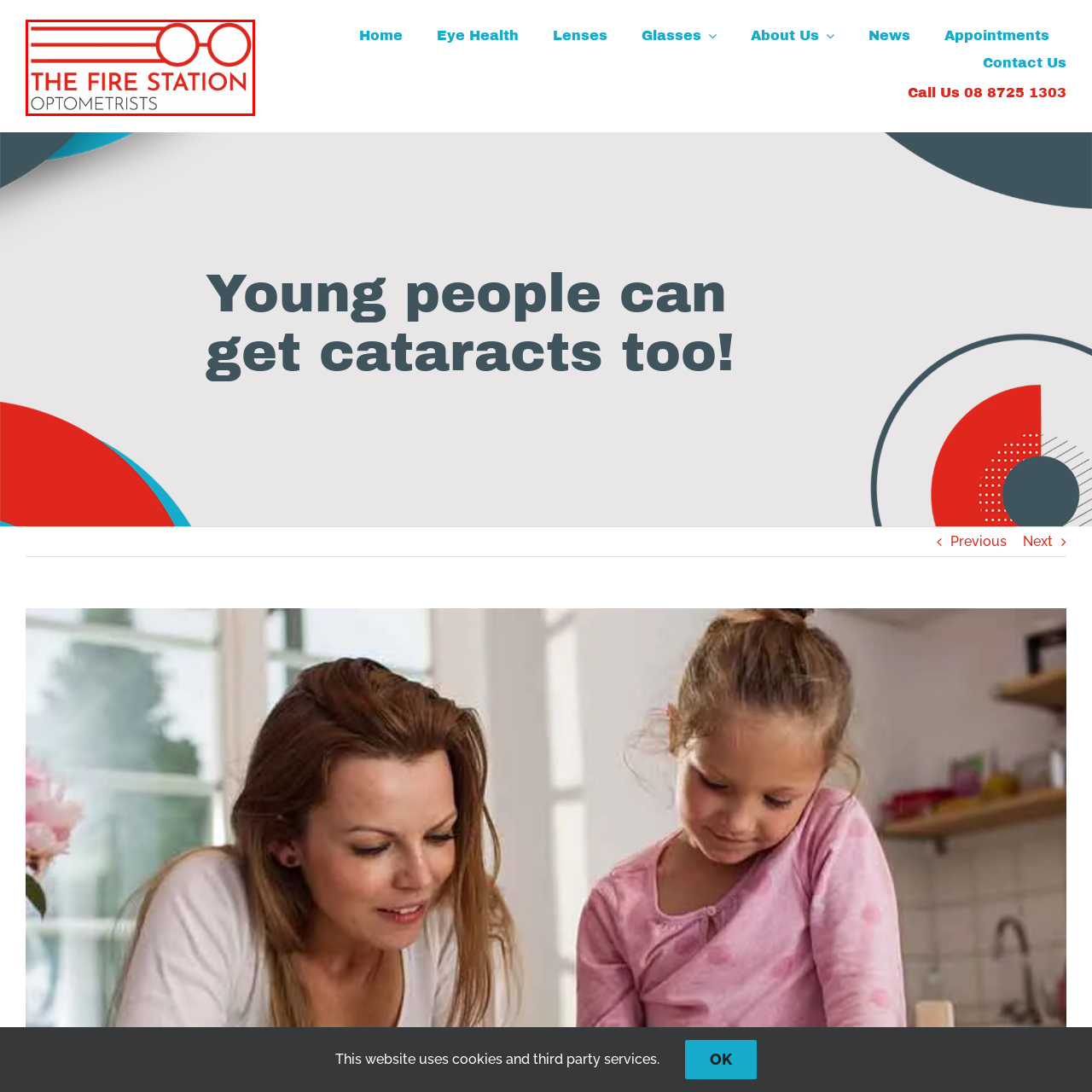Examine the portion within the green circle, What is the theme of the logo? 
Reply succinctly with a single word or phrase.

eye health